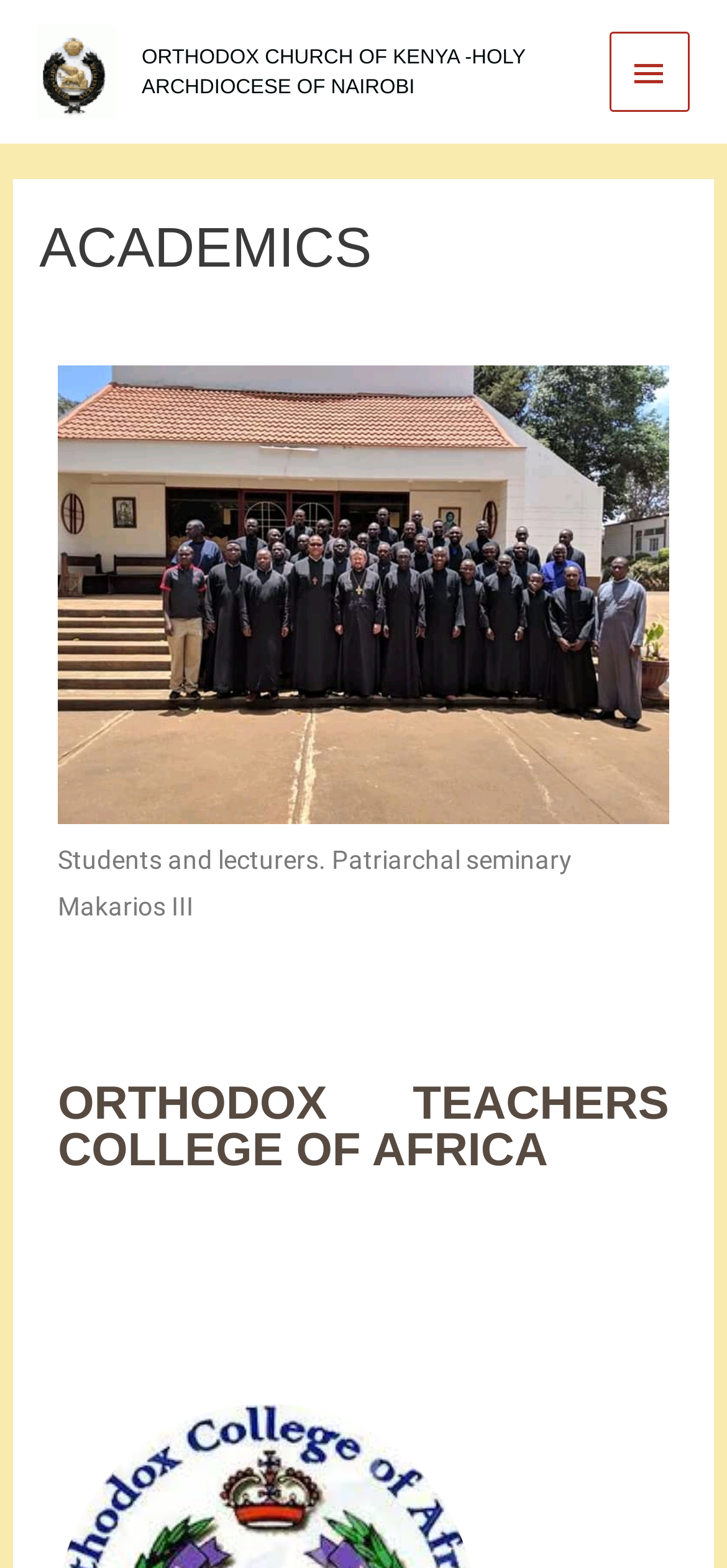Refer to the screenshot and answer the following question in detail:
What is the organization mentioned in the logo?

I found an image element with the text 'Orthodox Church of Kenya -Holy Archdiocese of Nairobi', which suggests that this is the organization mentioned in the logo.